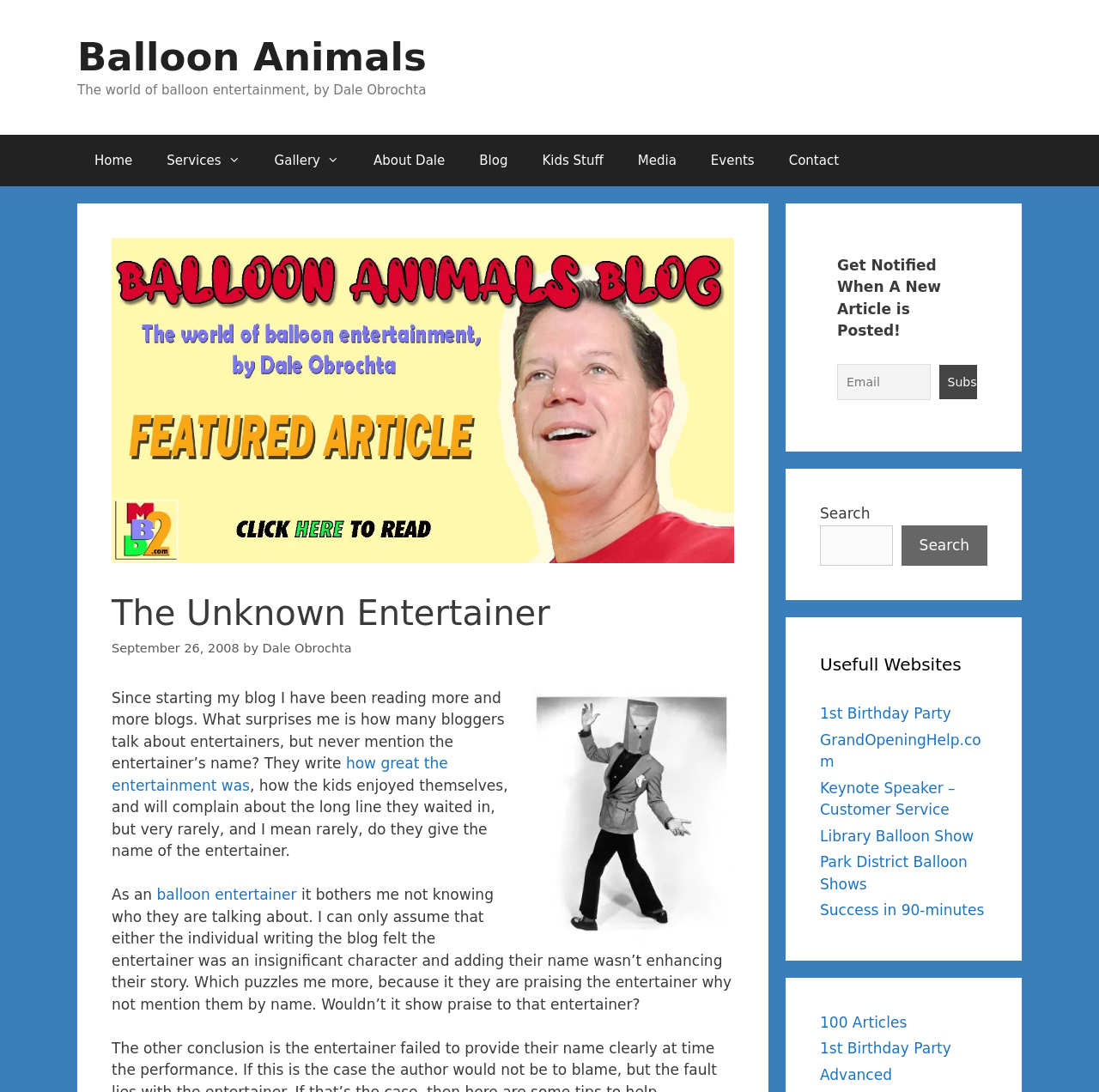Identify the bounding box coordinates for the element you need to click to achieve the following task: "Search for something". The coordinates must be four float values ranging from 0 to 1, formatted as [left, top, right, bottom].

[0.82, 0.481, 0.898, 0.518]